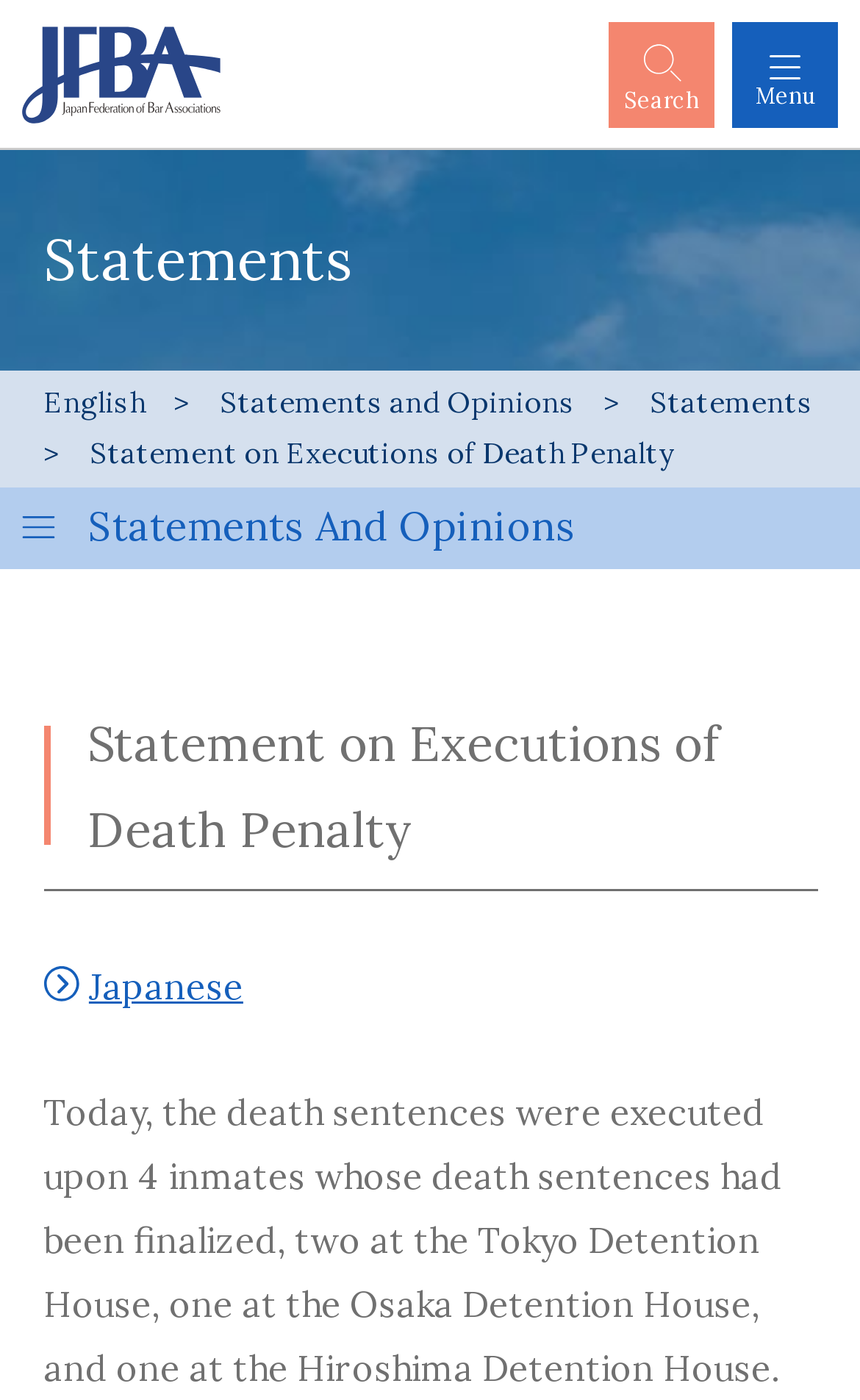What language can the statement be translated to?
Refer to the image and respond with a one-word or short-phrase answer.

English, Japanese